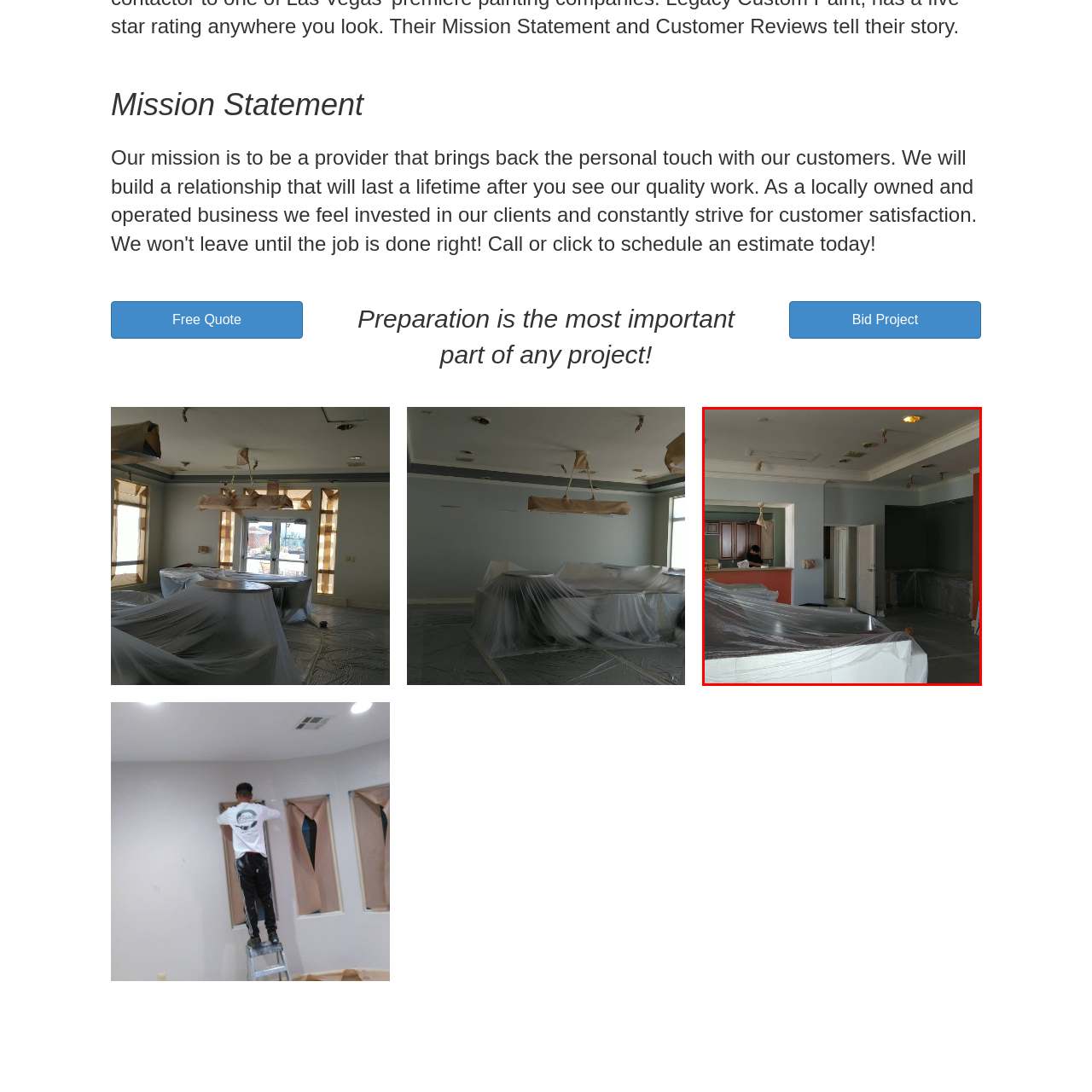Direct your attention to the zone enclosed by the orange box, What is the individual in the kitchen likely doing? 
Give your response in a single word or phrase.

Involved in renovation